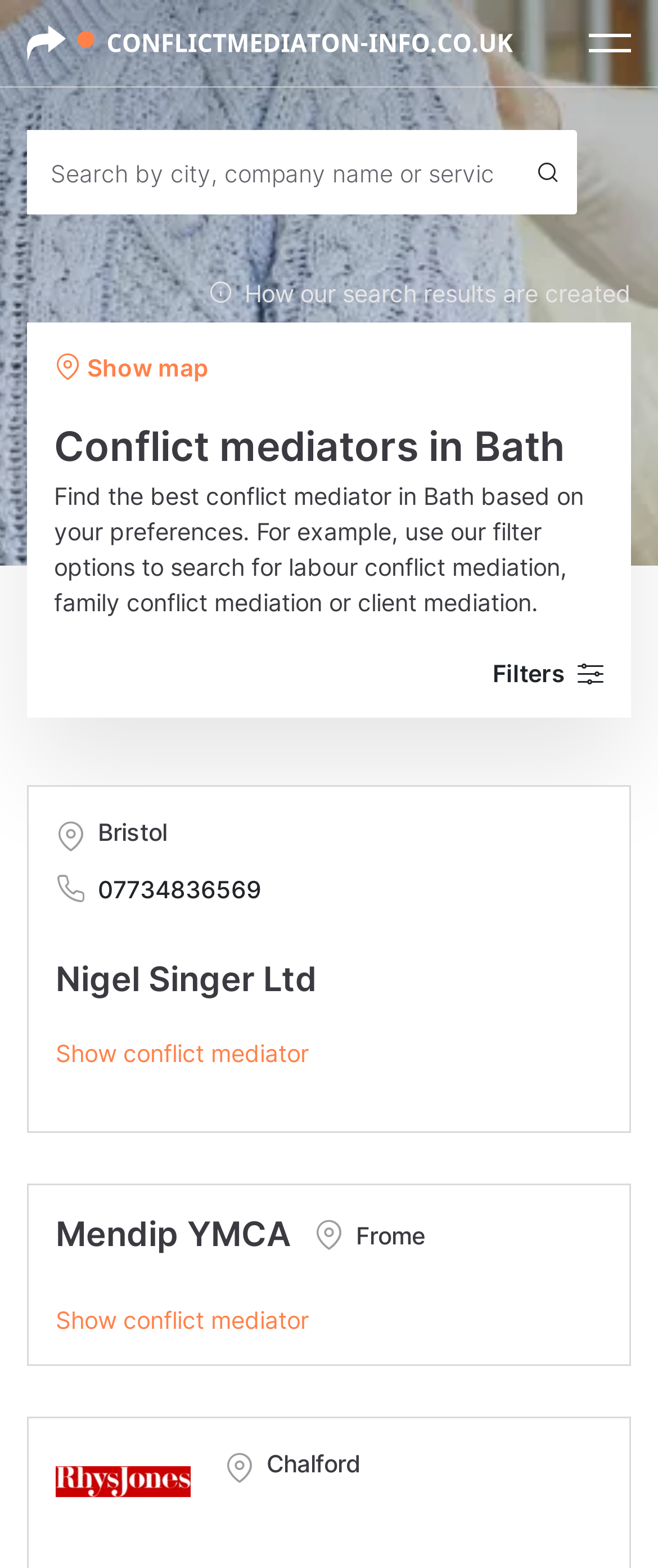Specify the bounding box coordinates (top-left x, top-left y, bottom-right x, bottom-right y) of the UI element in the screenshot that matches this description: Filters

[0.749, 0.418, 0.918, 0.441]